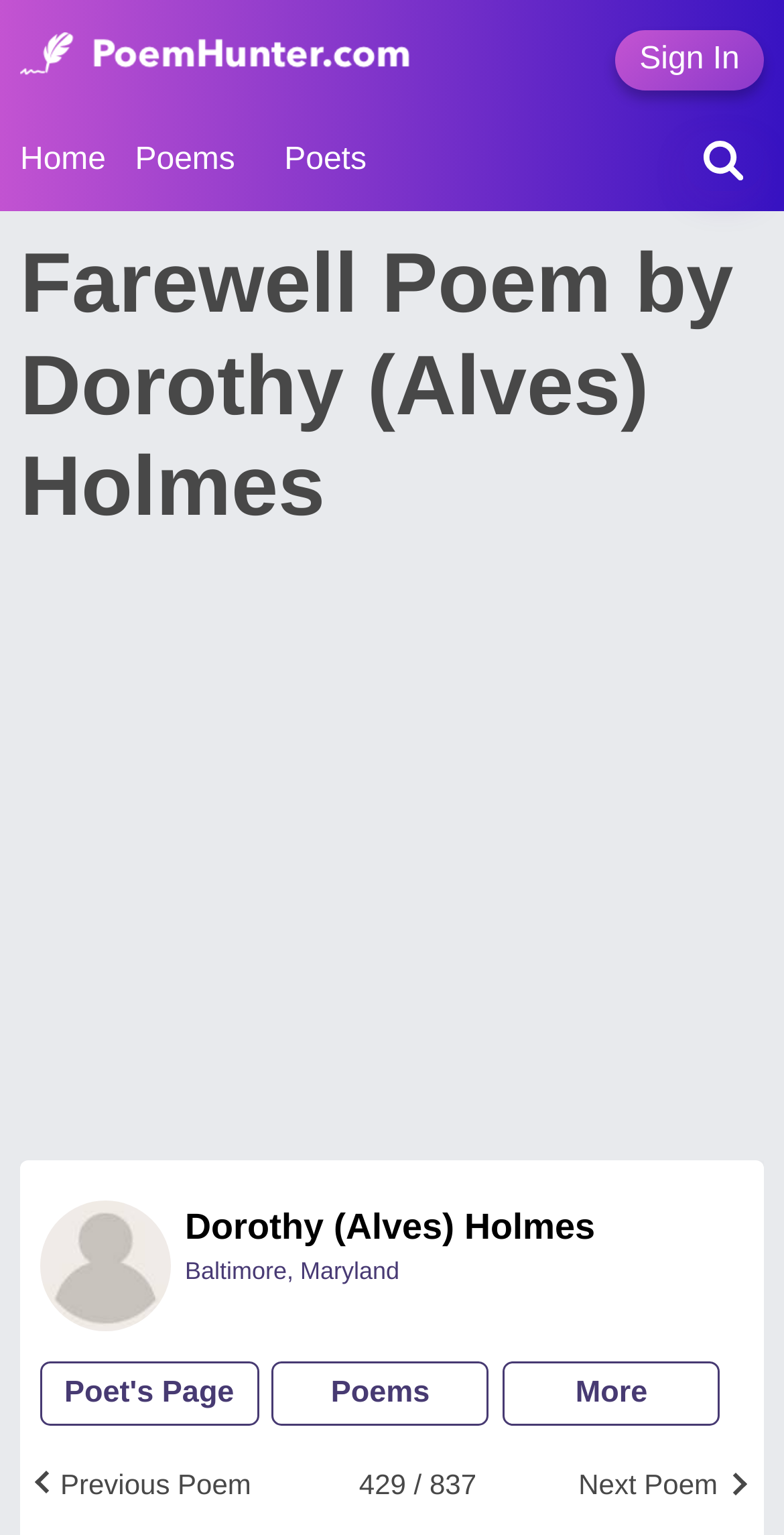Please determine the bounding box coordinates of the clickable area required to carry out the following instruction: "Search for a poem". The coordinates must be four float numbers between 0 and 1, represented as [left, top, right, bottom].

[0.872, 0.085, 0.974, 0.124]